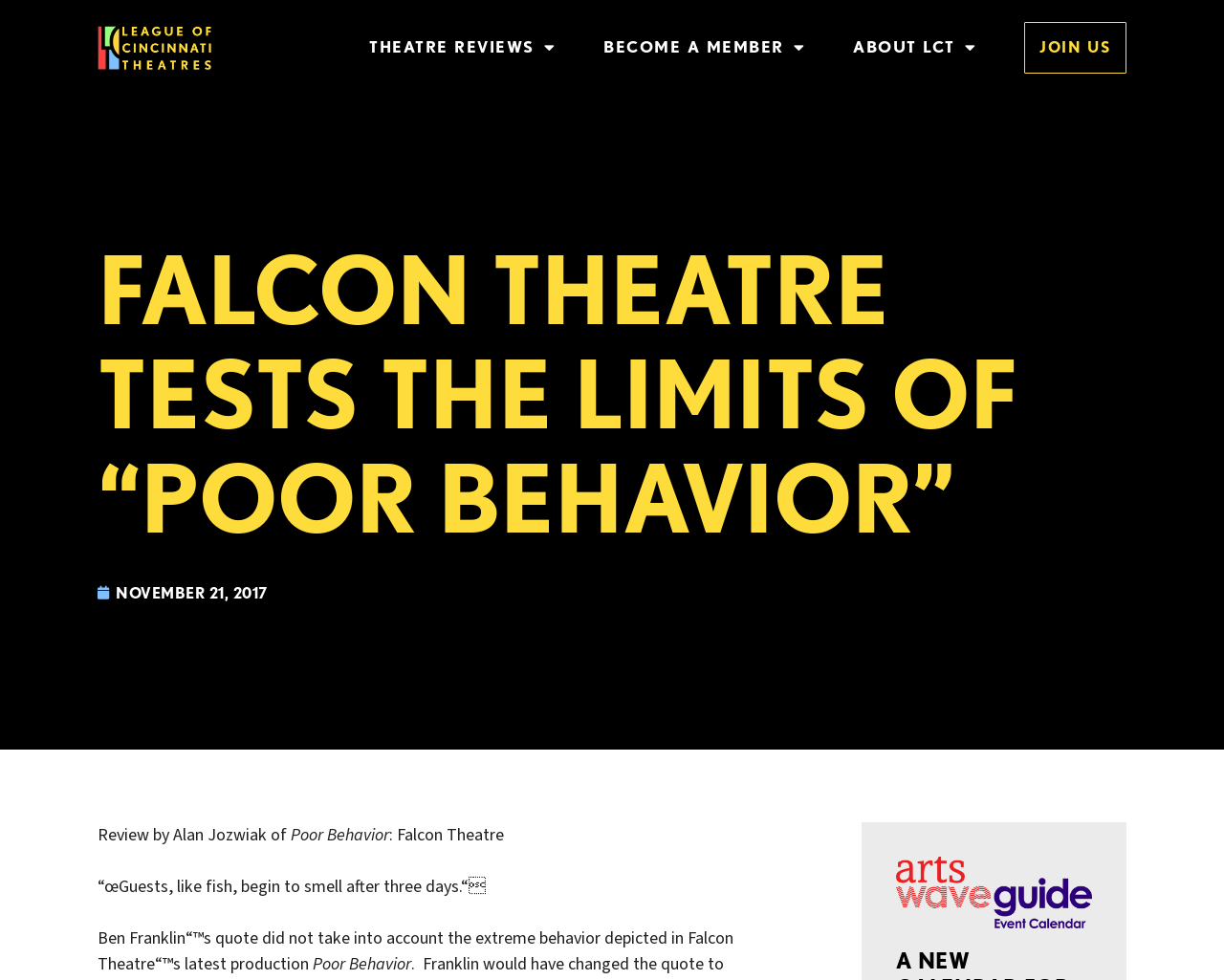Using the element description: "Become a Member", determine the bounding box coordinates. The coordinates should be in the format [left, top, right, bottom], with values between 0 and 1.

[0.493, 0.026, 0.658, 0.072]